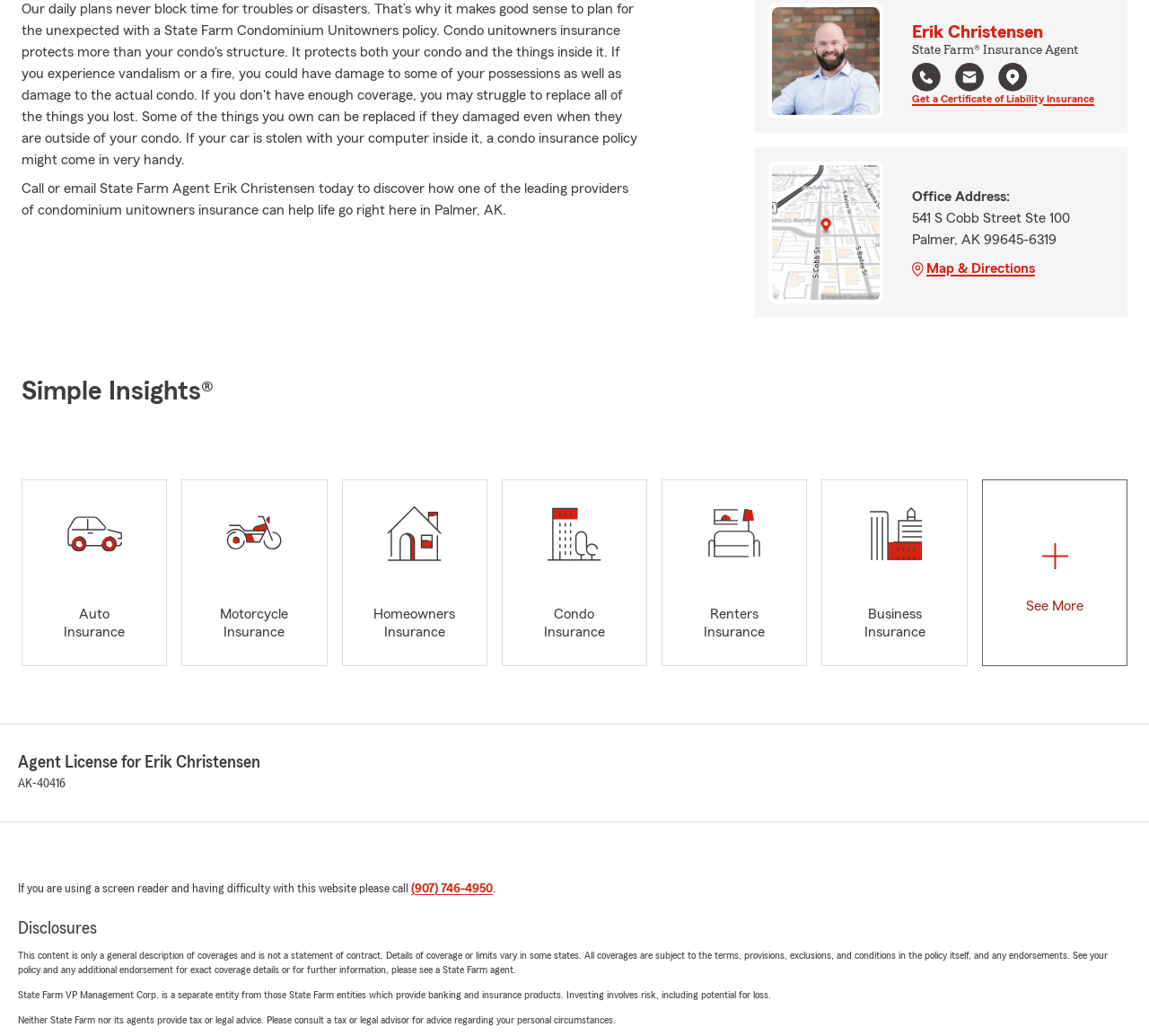Using the provided description Business Insurance, find the bounding box coordinates for the UI element. Provide the coordinates in (top-left x, top-left y, bottom-right x, bottom-right y) format, ensuring all values are between 0 and 1.

[0.715, 0.463, 0.842, 0.643]